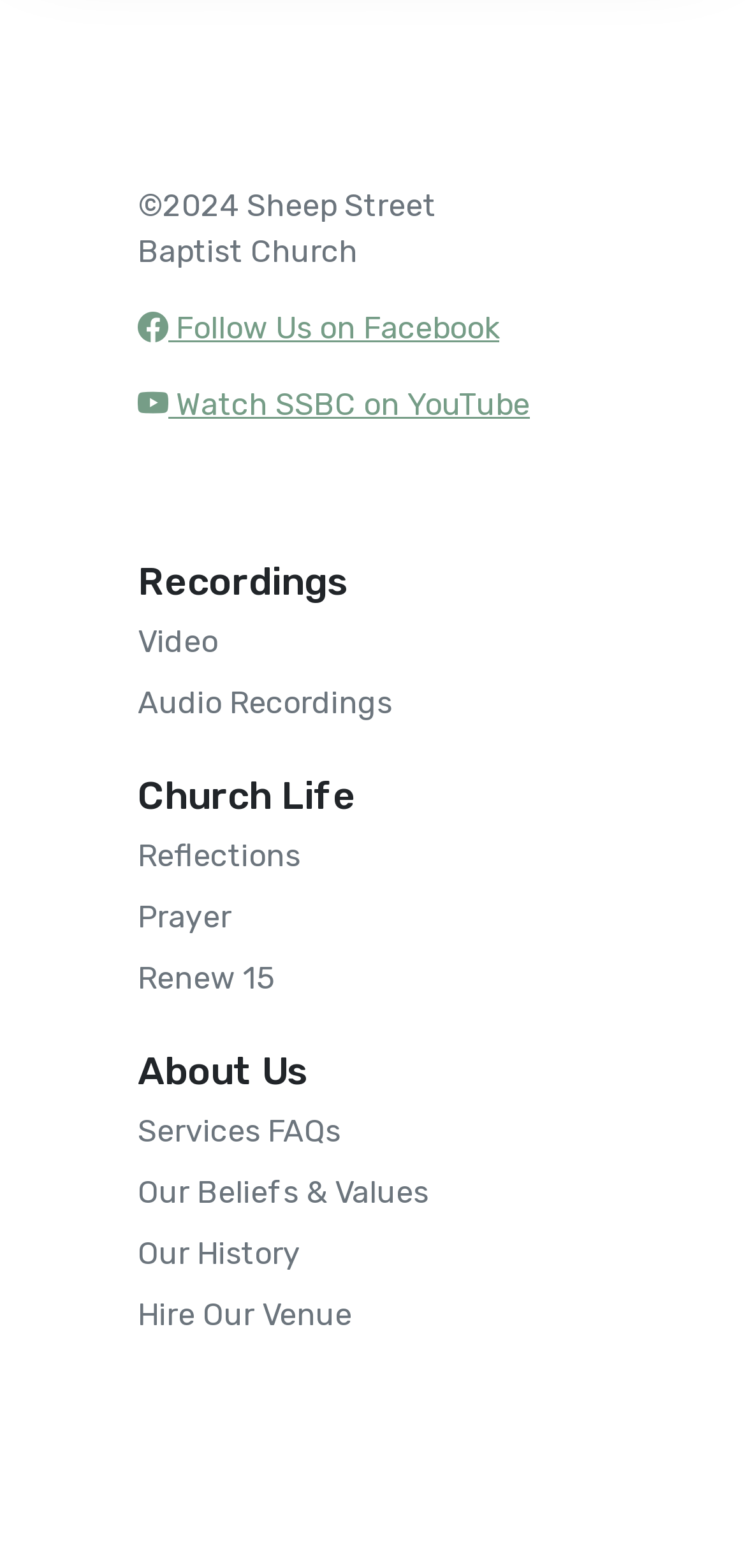Please identify the bounding box coordinates of the element's region that I should click in order to complete the following instruction: "Read Reflections". The bounding box coordinates consist of four float numbers between 0 and 1, i.e., [left, top, right, bottom].

[0.185, 0.531, 0.815, 0.561]